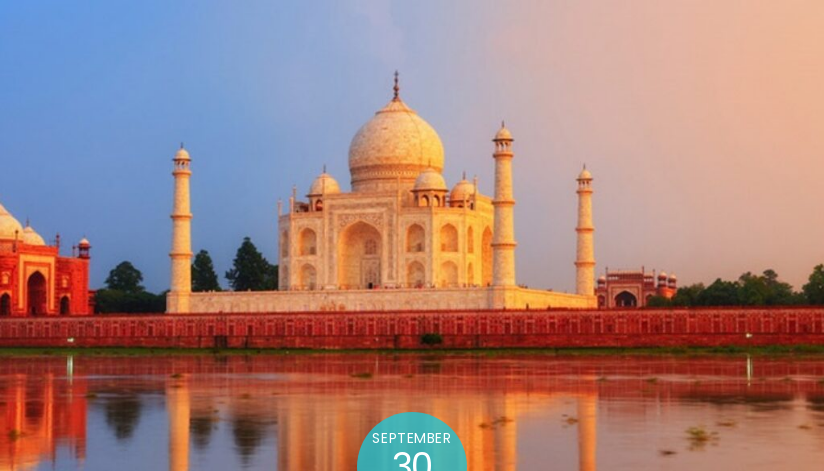Please provide a brief answer to the question using only one word or phrase: 
What is the atmosphere of the surrounding gardens?

Serene